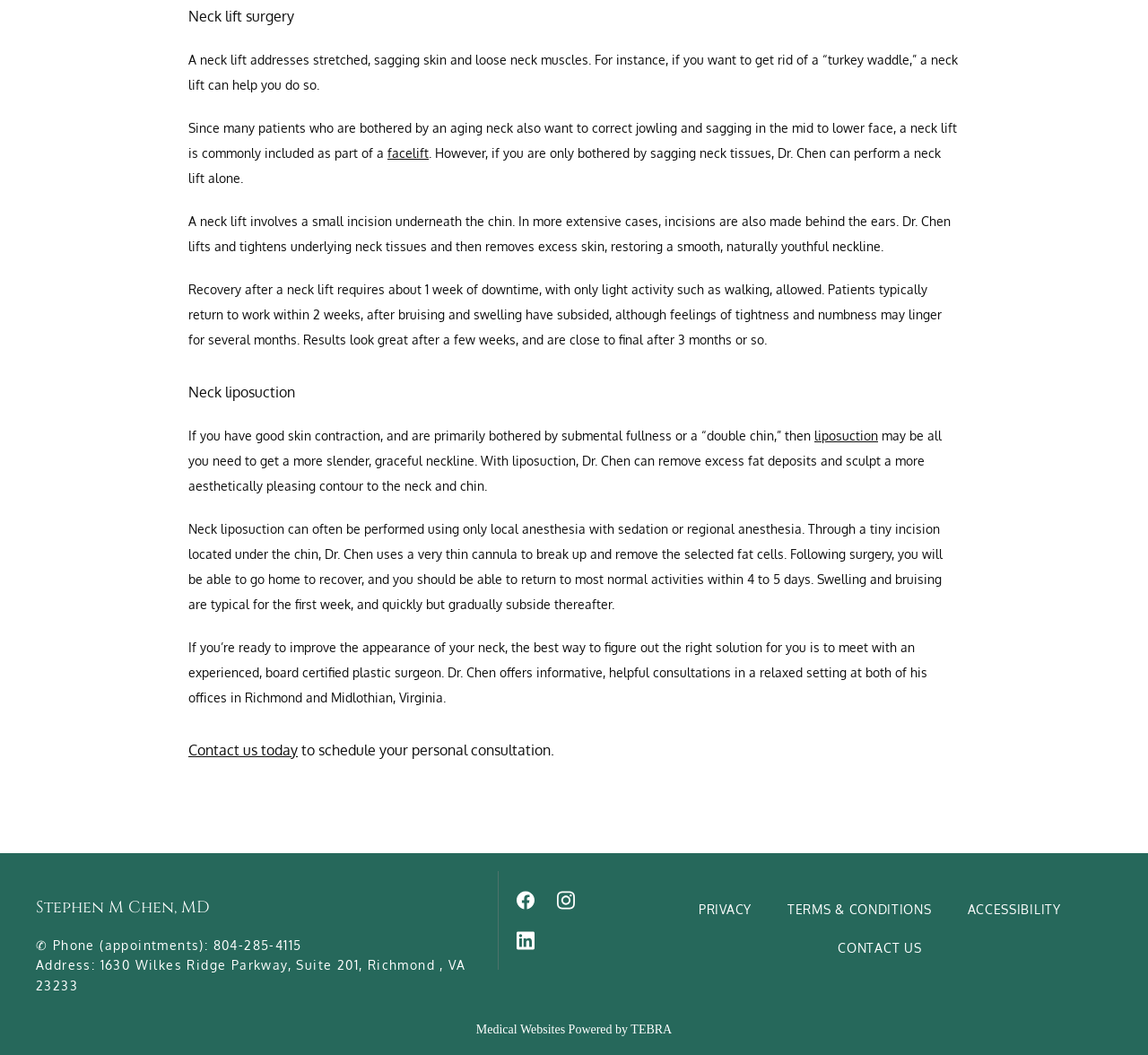Please identify the coordinates of the bounding box for the clickable region that will accomplish this instruction: "Read about neck liposuction".

[0.164, 0.334, 0.257, 0.384]